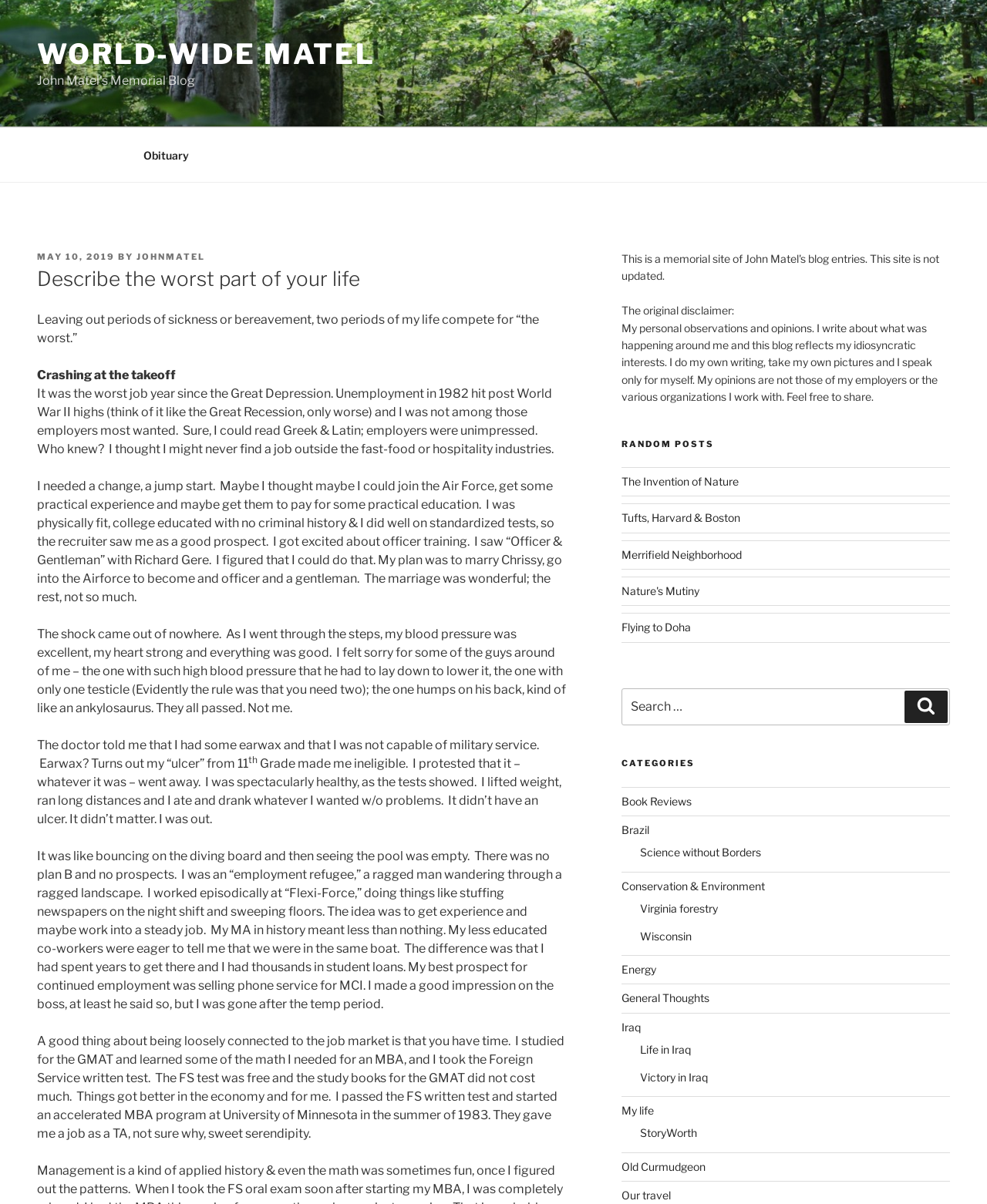Could you highlight the region that needs to be clicked to execute the instruction: "Click on the 'Obituary' link"?

[0.131, 0.113, 0.205, 0.144]